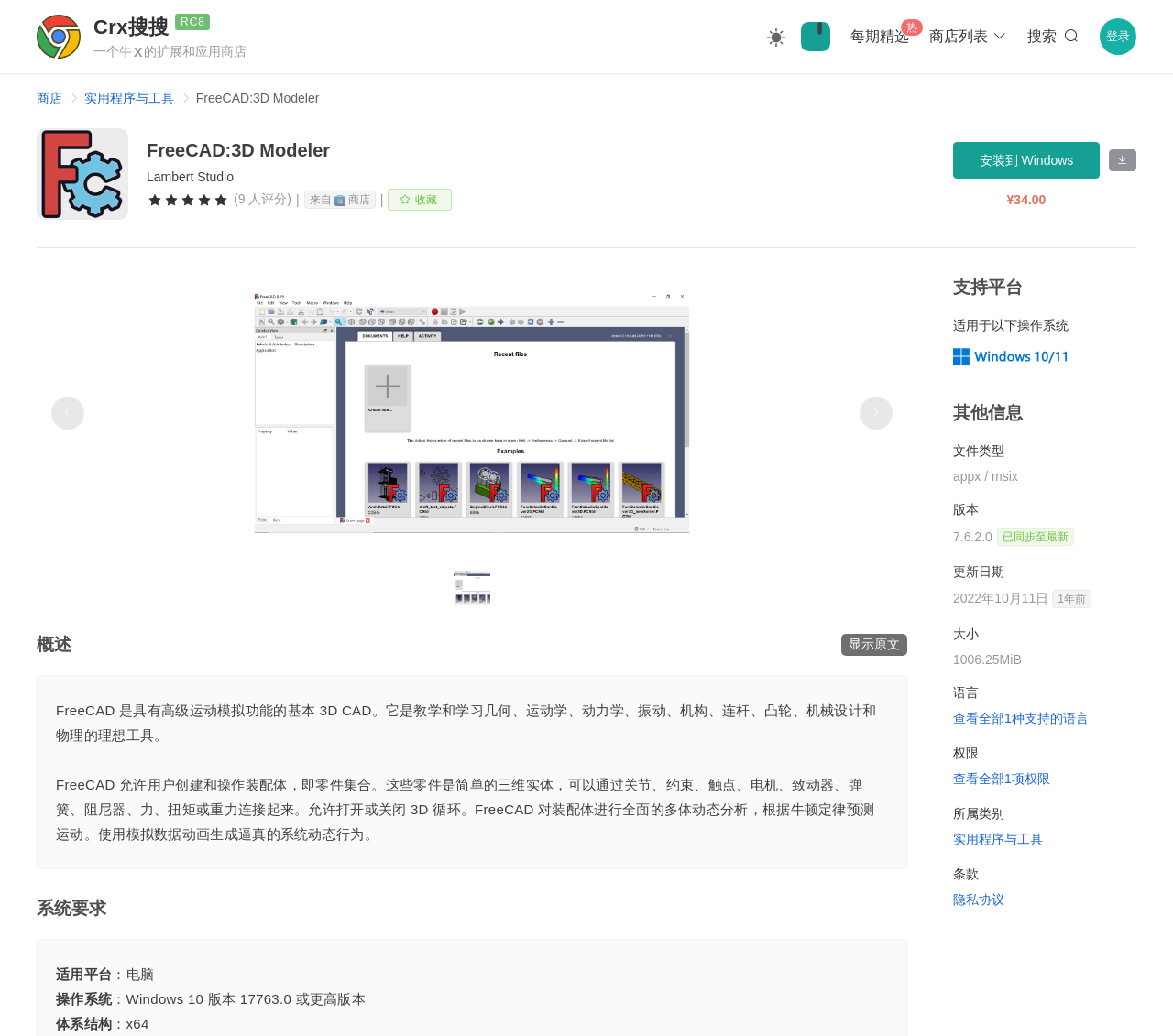Please find the bounding box coordinates of the element that needs to be clicked to perform the following instruction: "Go to store list". The bounding box coordinates should be four float numbers between 0 and 1, represented as [left, top, right, bottom].

[0.792, 0.026, 0.858, 0.045]